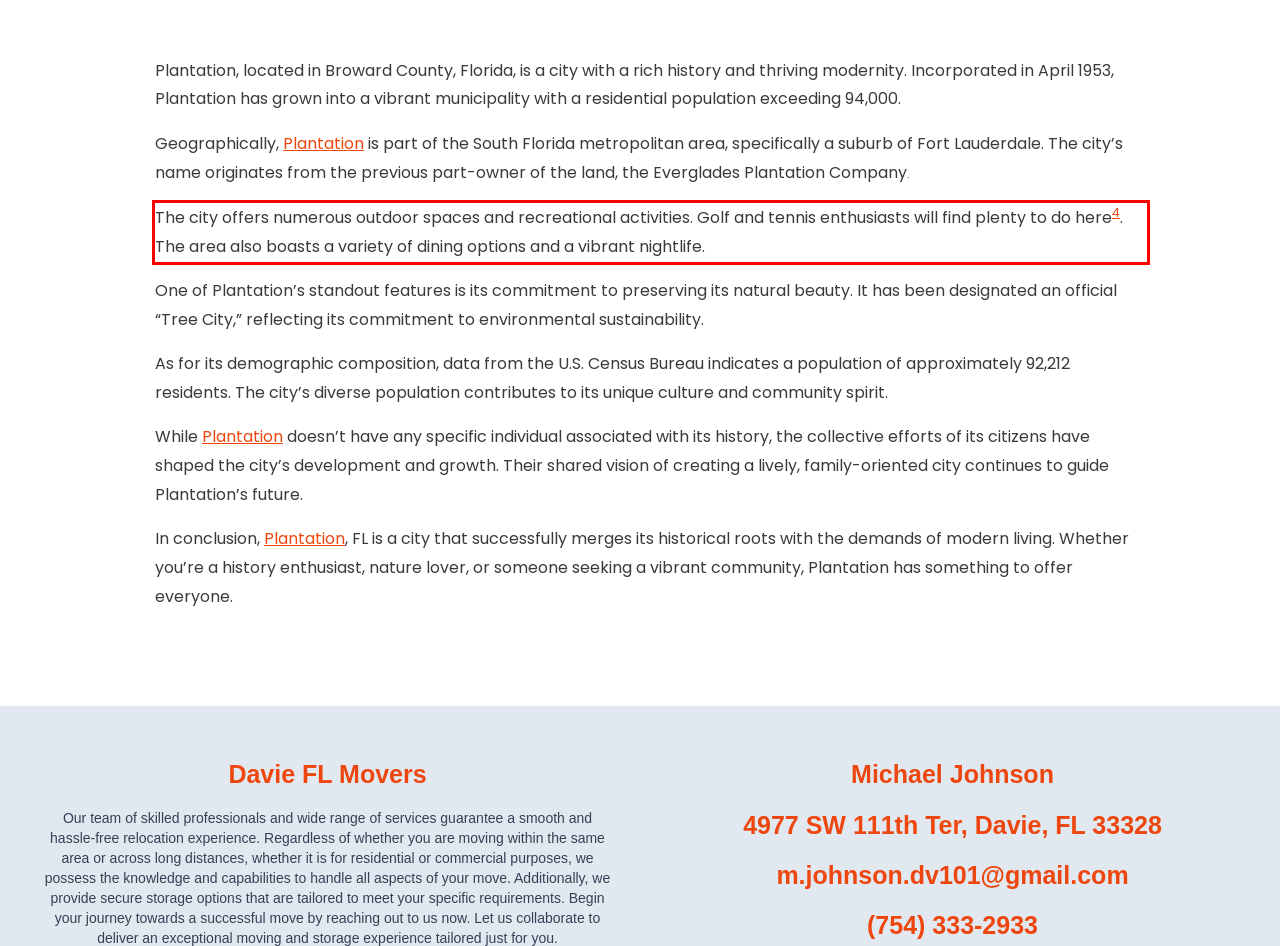Given a webpage screenshot, locate the red bounding box and extract the text content found inside it.

The city offers numerous outdoor spaces and recreational activities. Golf and tennis enthusiasts will find plenty to do here4. The area also boasts a variety of dining options and a vibrant nightlife.